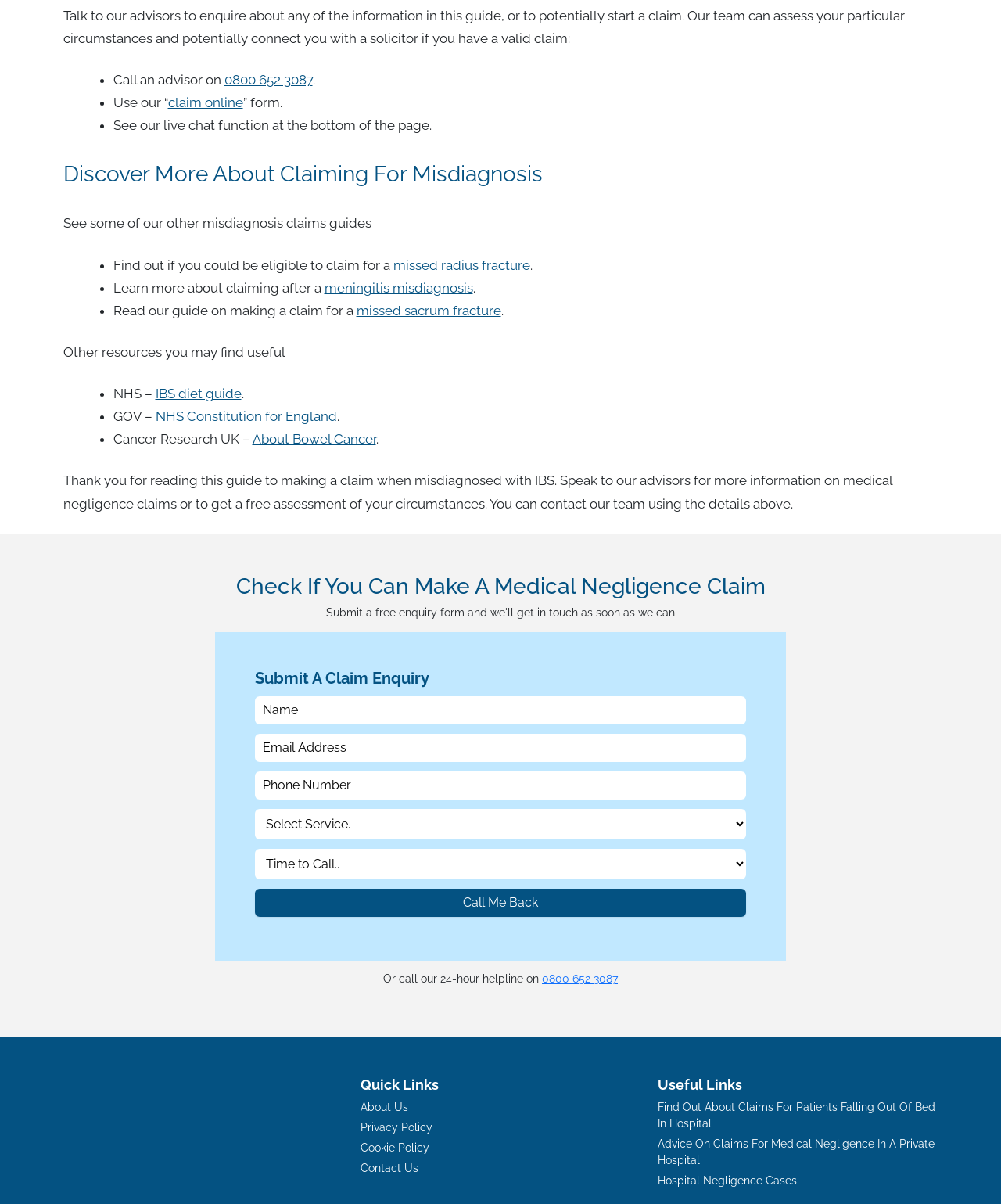Please answer the following question using a single word or phrase: 
What is the name of the organization behind the webpage?

Medical Negligence Assist